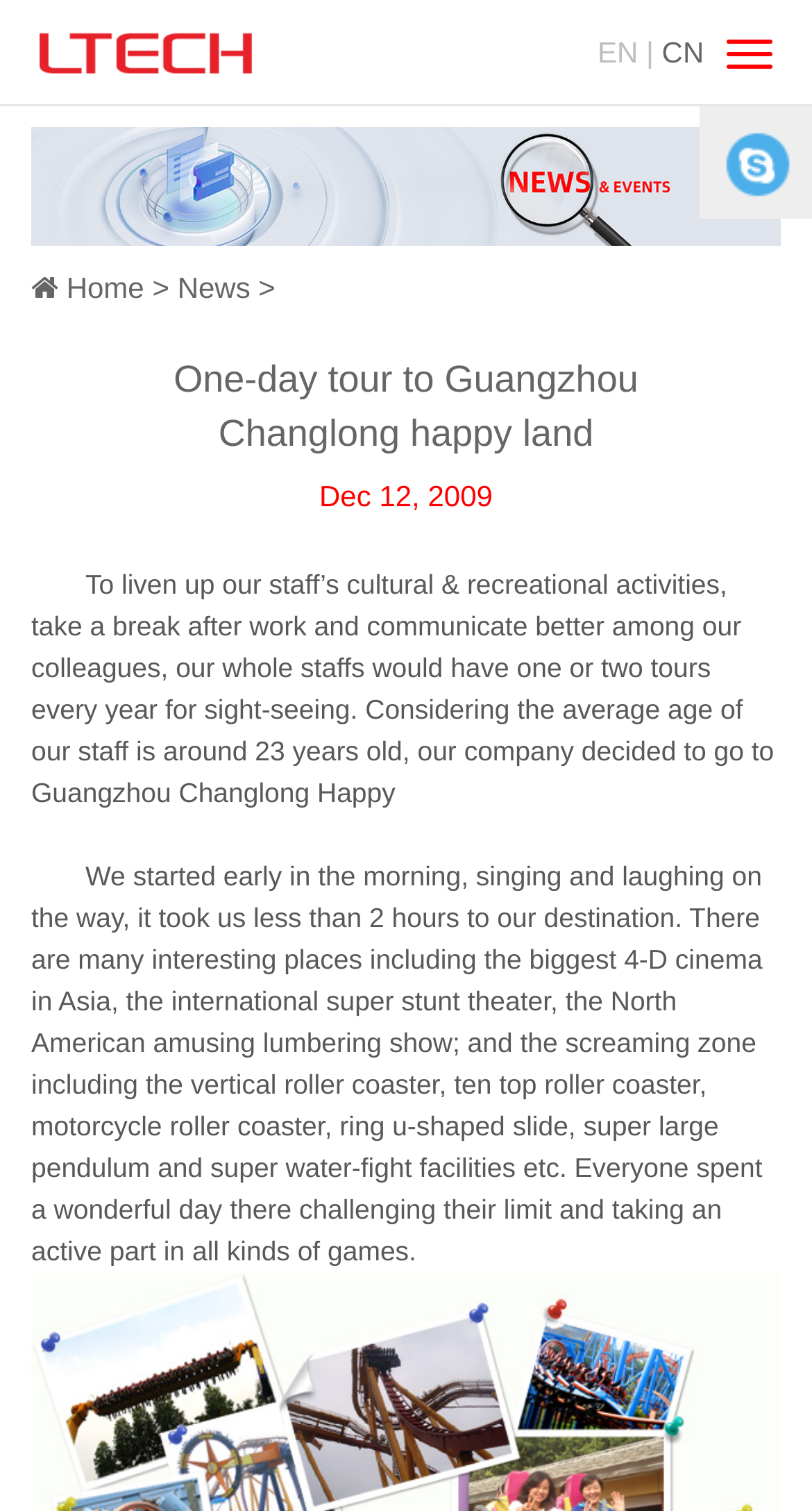How long did it take to reach the destination?
Carefully analyze the image and provide a thorough answer to the question.

The text states that they started early in the morning and it took them less than 2 hours to reach their destination, Guangzhou Changlong Happy Land.